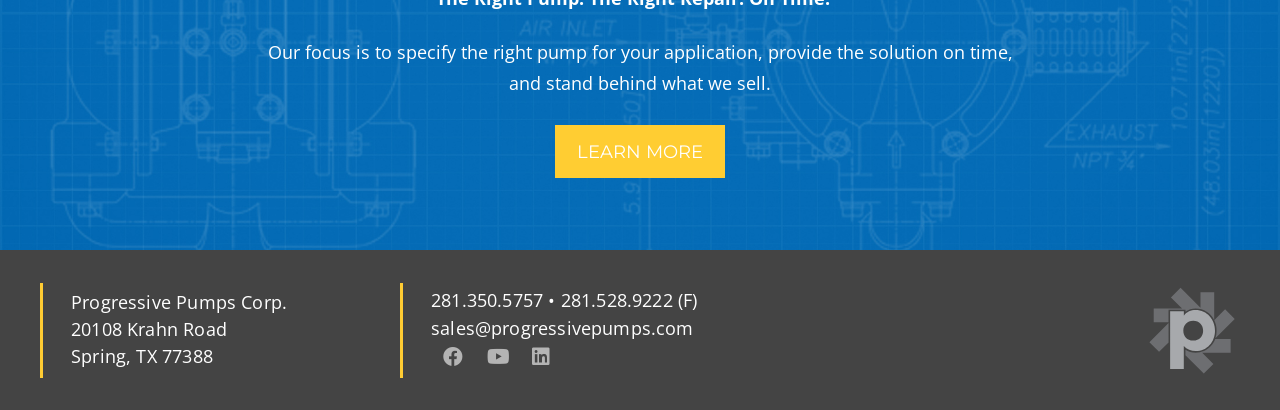Based on the image, give a detailed response to the question: How can you contact the company?

The company's contact information is provided in the StaticText element with ID 123, which lists two phone numbers, and the StaticText element with ID 124, which provides an email address, allowing customers to reach out to the company via phone or email.